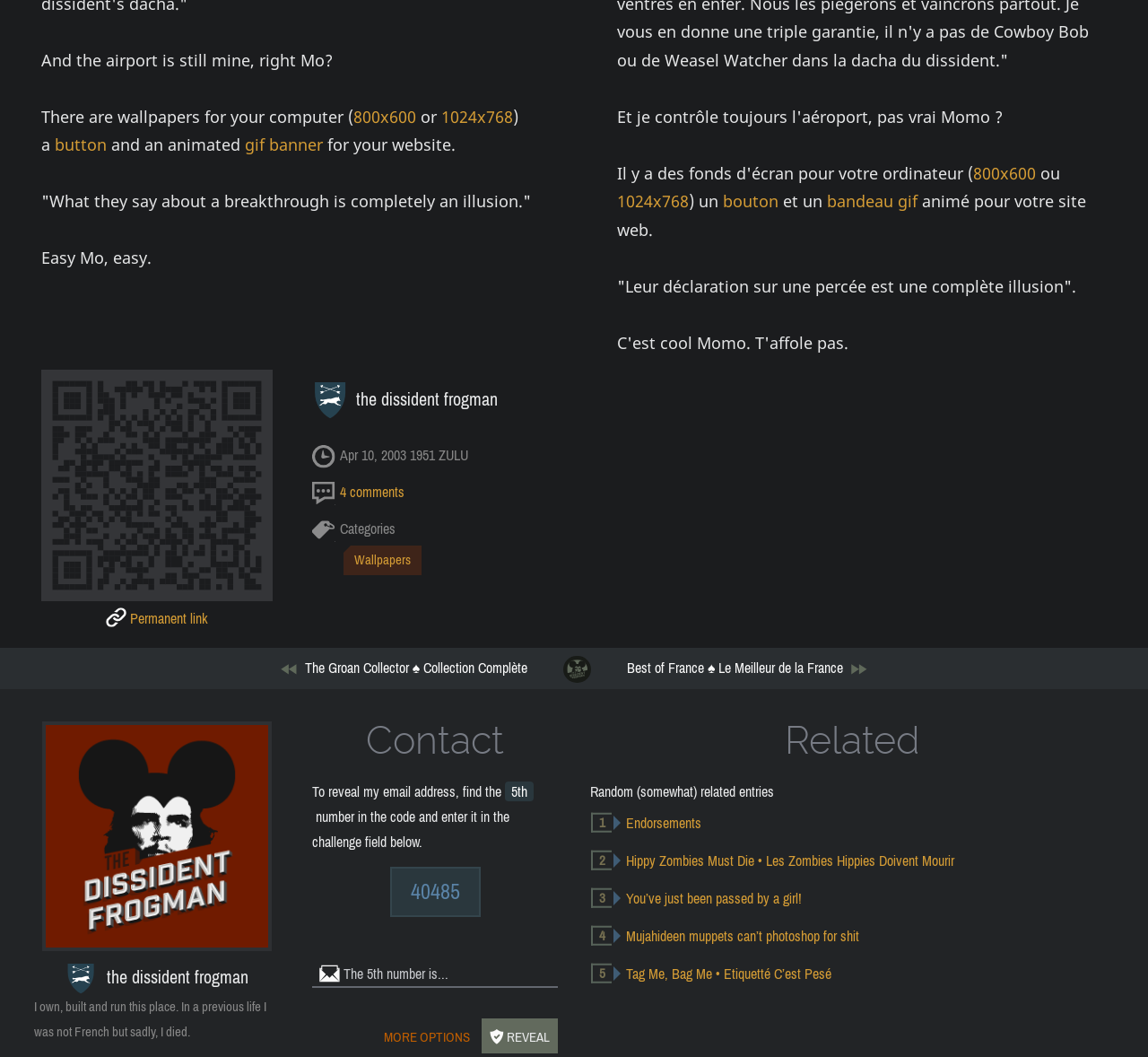Look at the image and answer the question in detail:
What is the author's nationality?

According to the text in the figure caption, the author says 'In a previous life I was not French but sadly, I died.' This implies that the author is not French, at least not currently.